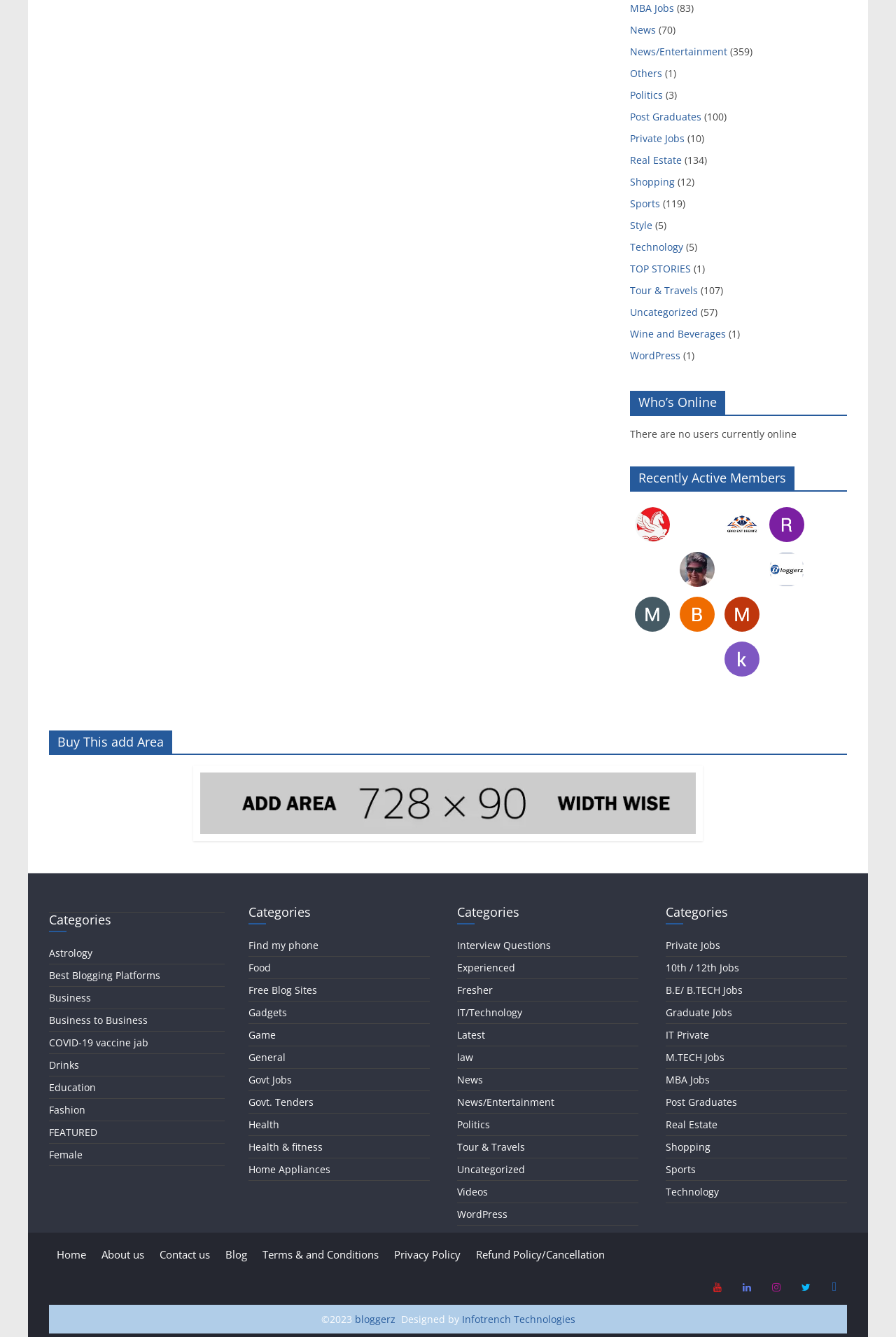Locate the bounding box coordinates of the item that should be clicked to fulfill the instruction: "Click on Categories".

[0.055, 0.682, 0.251, 0.697]